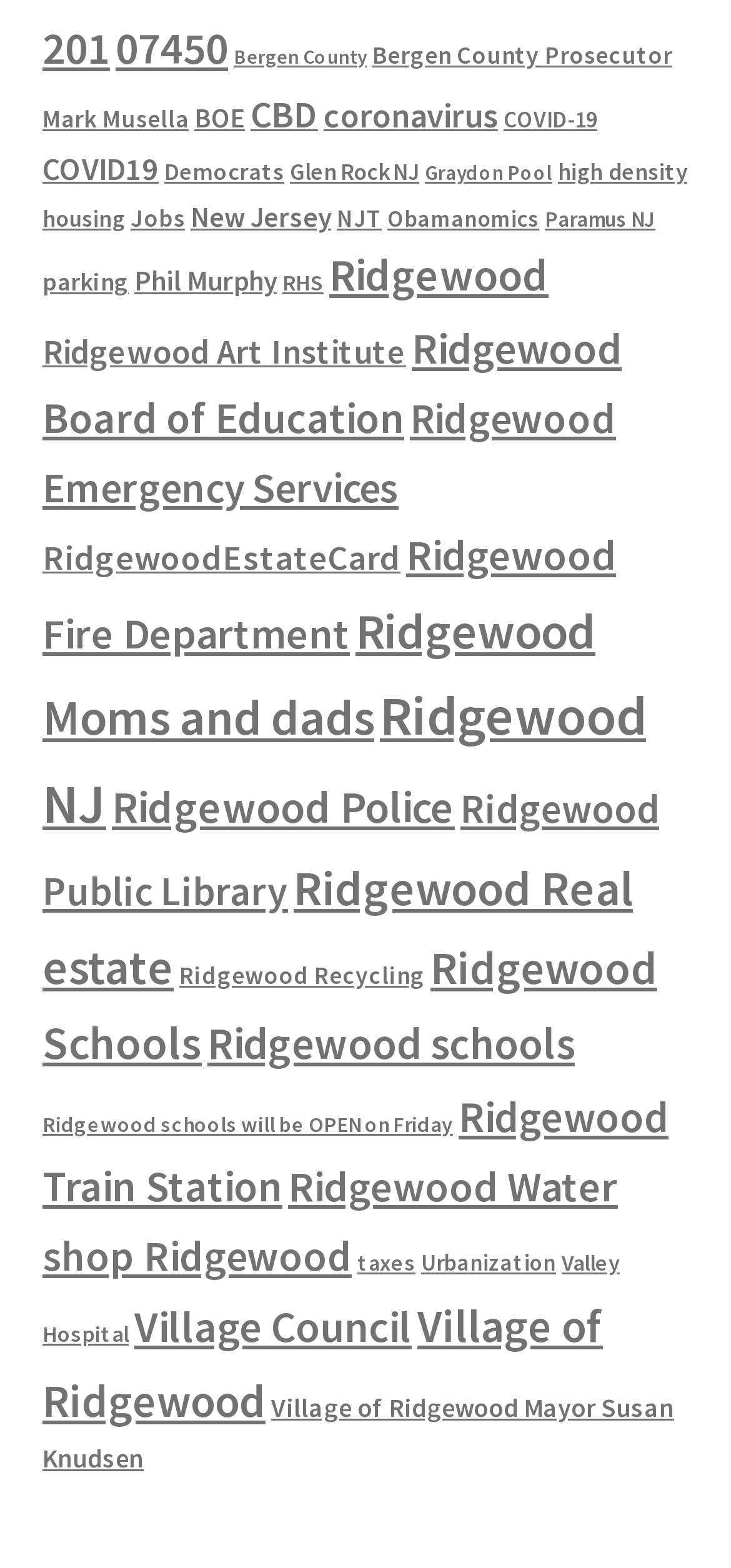Specify the bounding box coordinates for the region that must be clicked to perform the given instruction: "Explore Bergen County Prosecutor Mark Musella".

[0.058, 0.025, 0.92, 0.086]